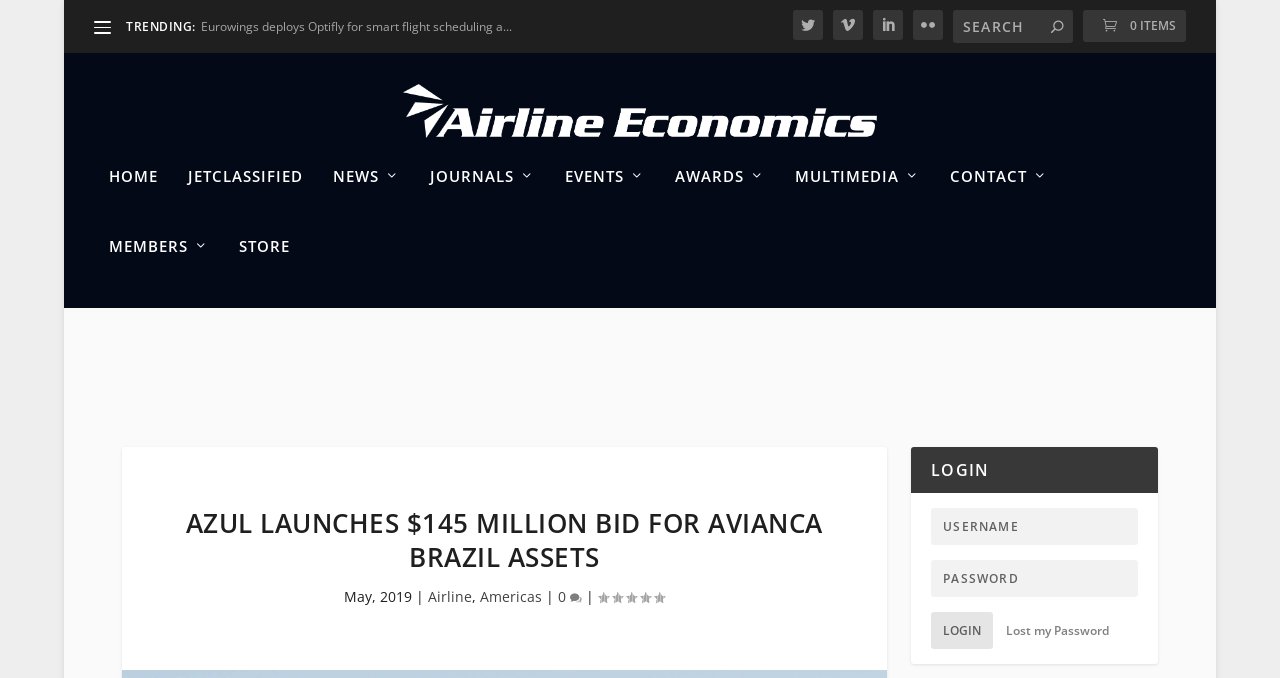Please determine the bounding box coordinates of the element to click on in order to accomplish the following task: "Click on the 'Home' link". Ensure the coordinates are four float numbers ranging from 0 to 1, i.e., [left, top, right, bottom].

None